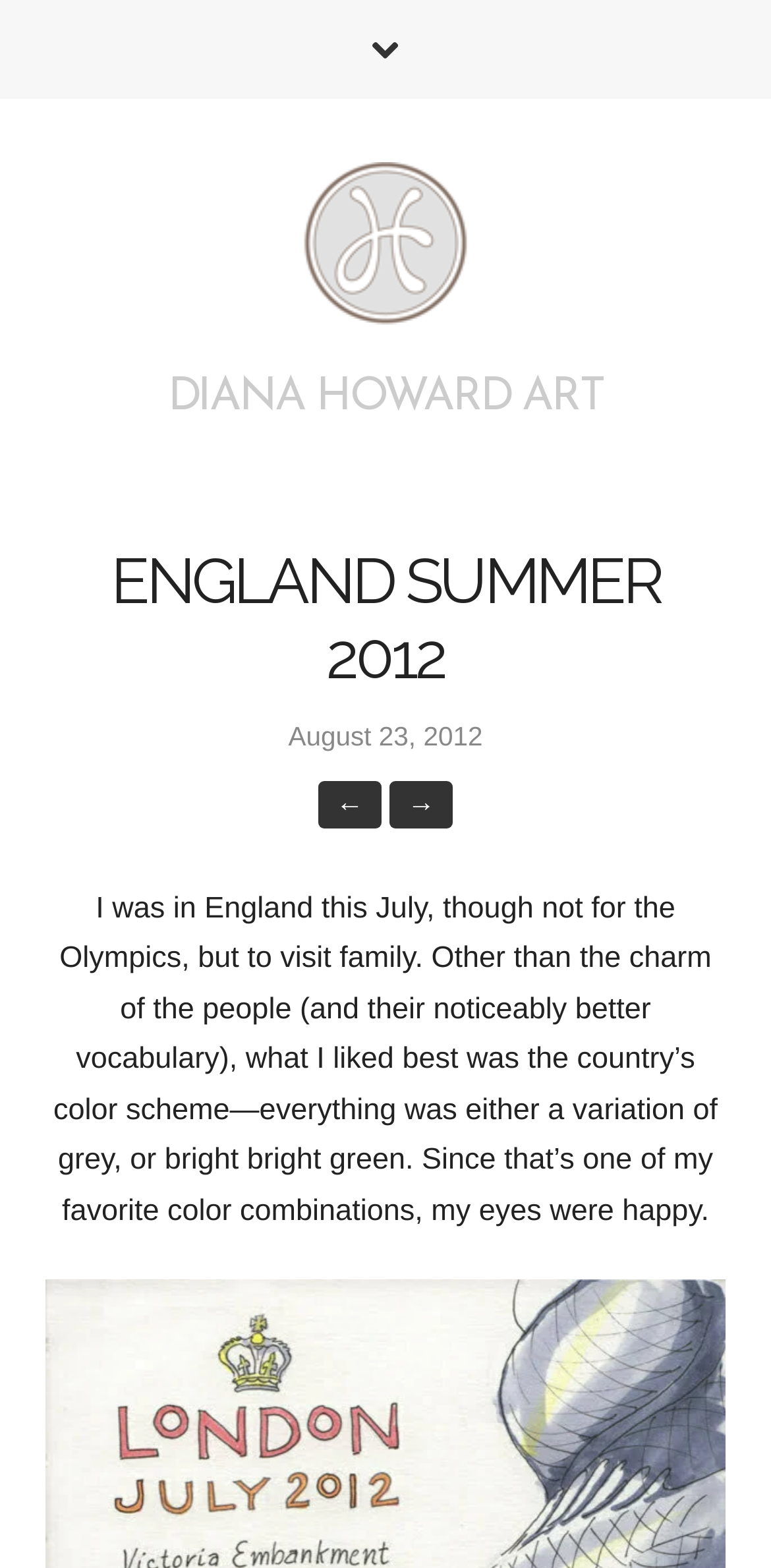Provide a thorough summary of the webpage.

The webpage is about Diana Howard Art, specifically showcasing her experience in England during the summer of 2012. At the top-left corner, there is a link to "Diana Howard" accompanied by an image with the same name. Below this, the title "DIANA HOWARD ART" is prominently displayed. 

On the top-right side, a heading "ENGLAND SUMMER 2012" is situated, followed by the date "August 23, 2012" slightly below it. There are two navigation links, "←" and "→", placed side by side, allowing users to navigate through the content.

The main content of the webpage is a paragraph of text that describes Diana Howard's experience in England. The text is positioned below the navigation links and occupies most of the webpage's width. It describes her visit to England, her observations about the people and the country's color scheme, and how it resonated with her personal preferences.